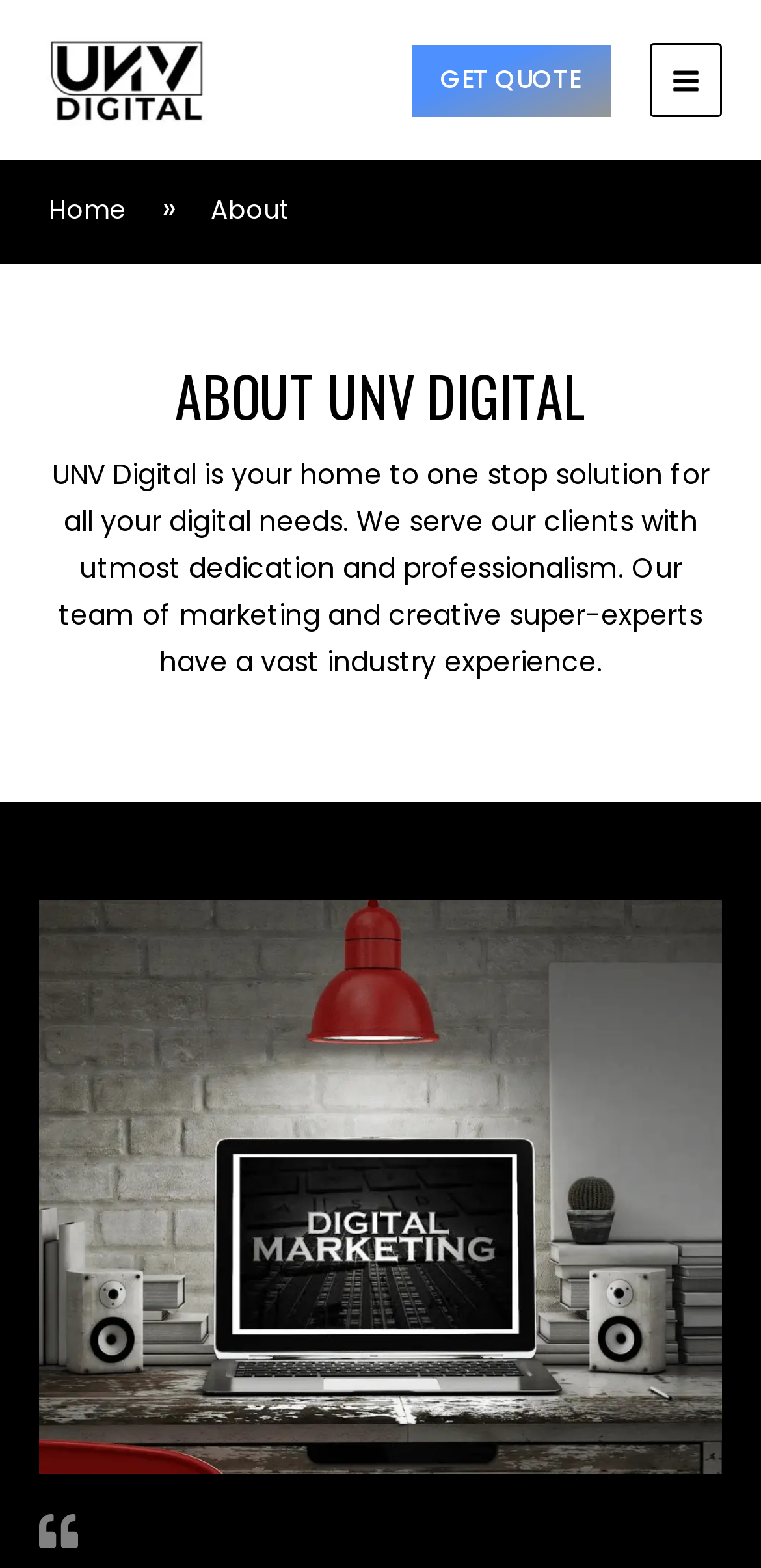What is the purpose of the 'GET QUOTE' button?
Using the image, answer in one word or phrase.

To get a quote